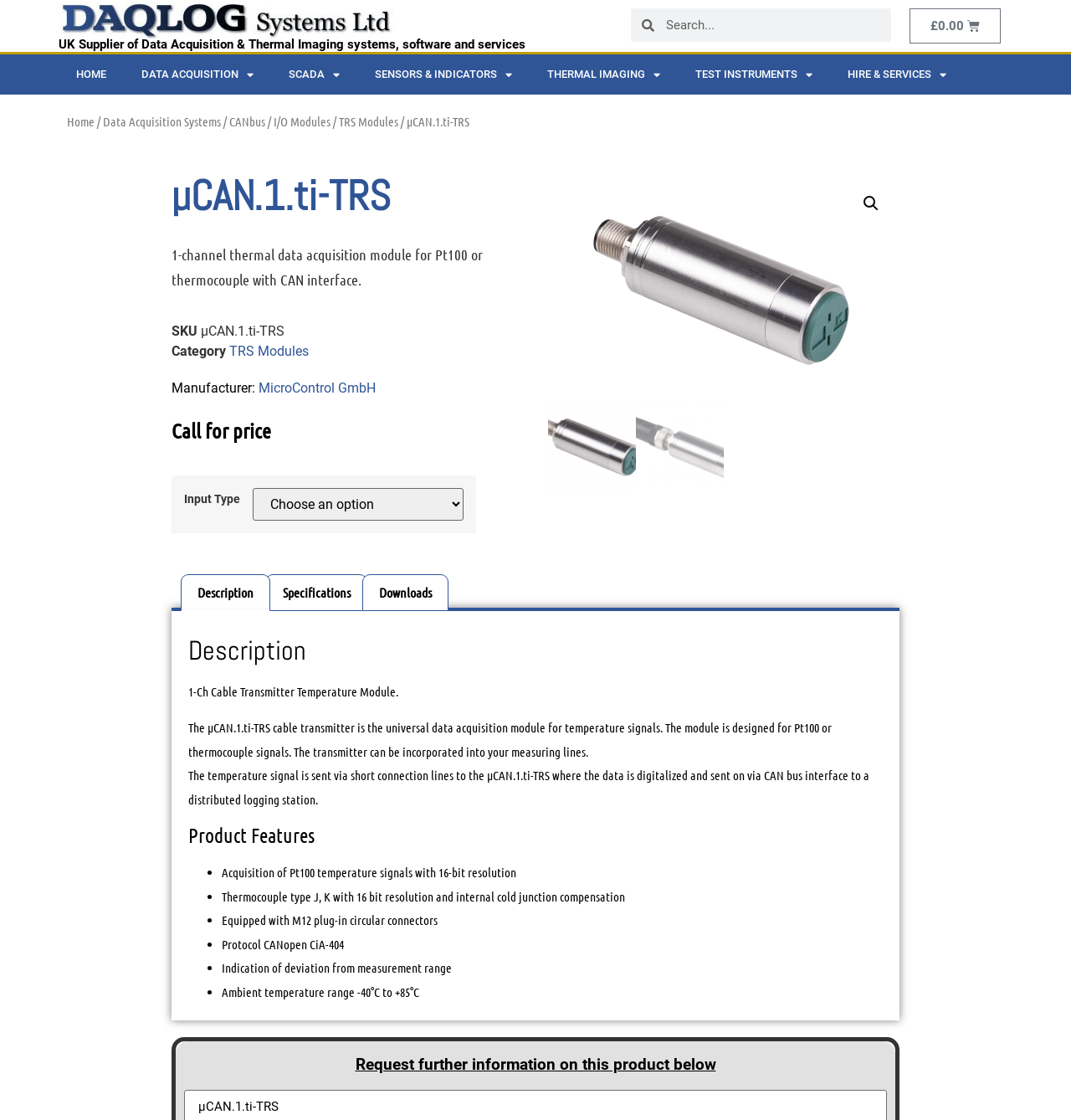Answer the question below using just one word or a short phrase: 
What is the resolution of the temperature signal acquisition?

16-bit